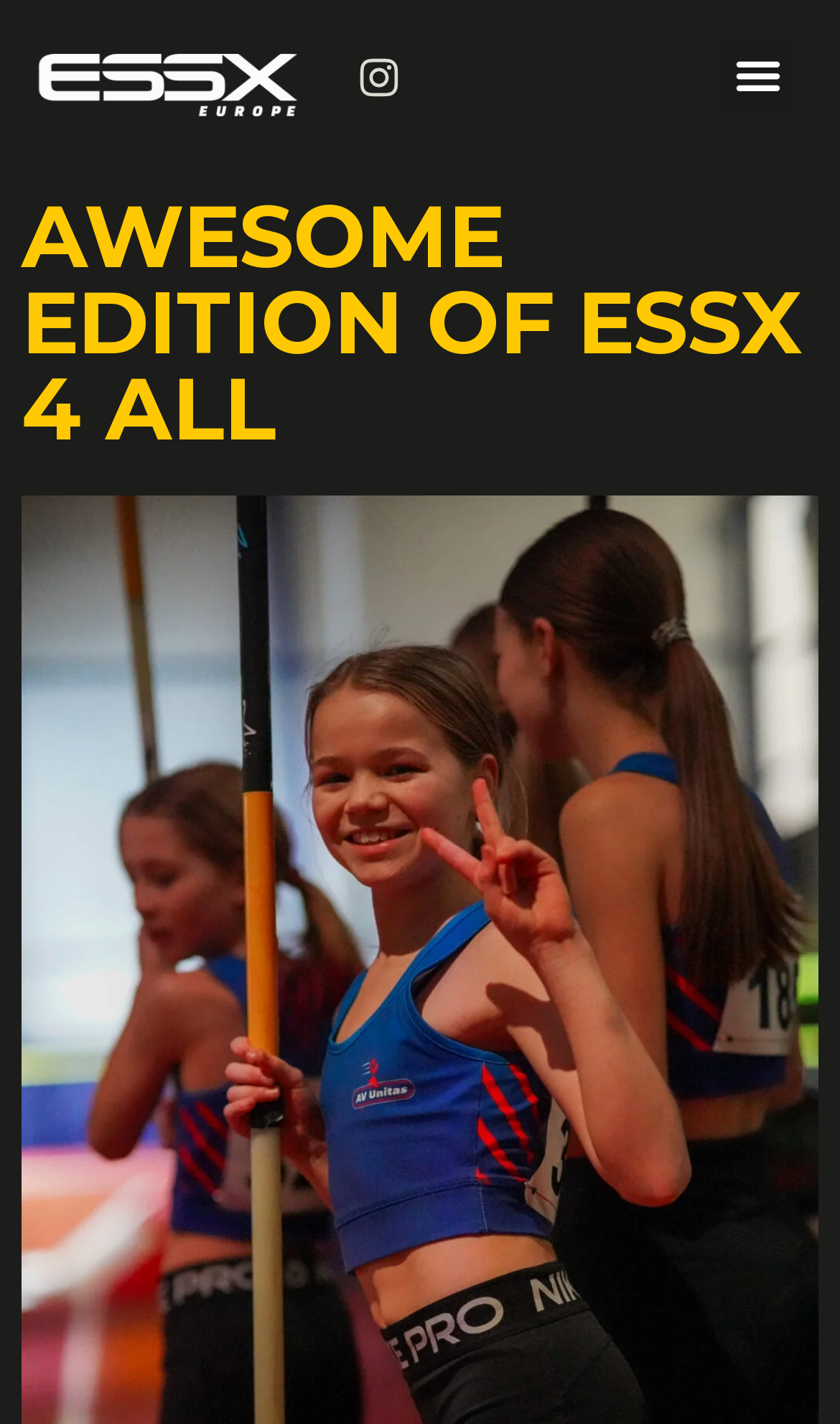What is the name of the event?
Answer with a single word or short phrase according to what you see in the image.

ESSX 4 ALL